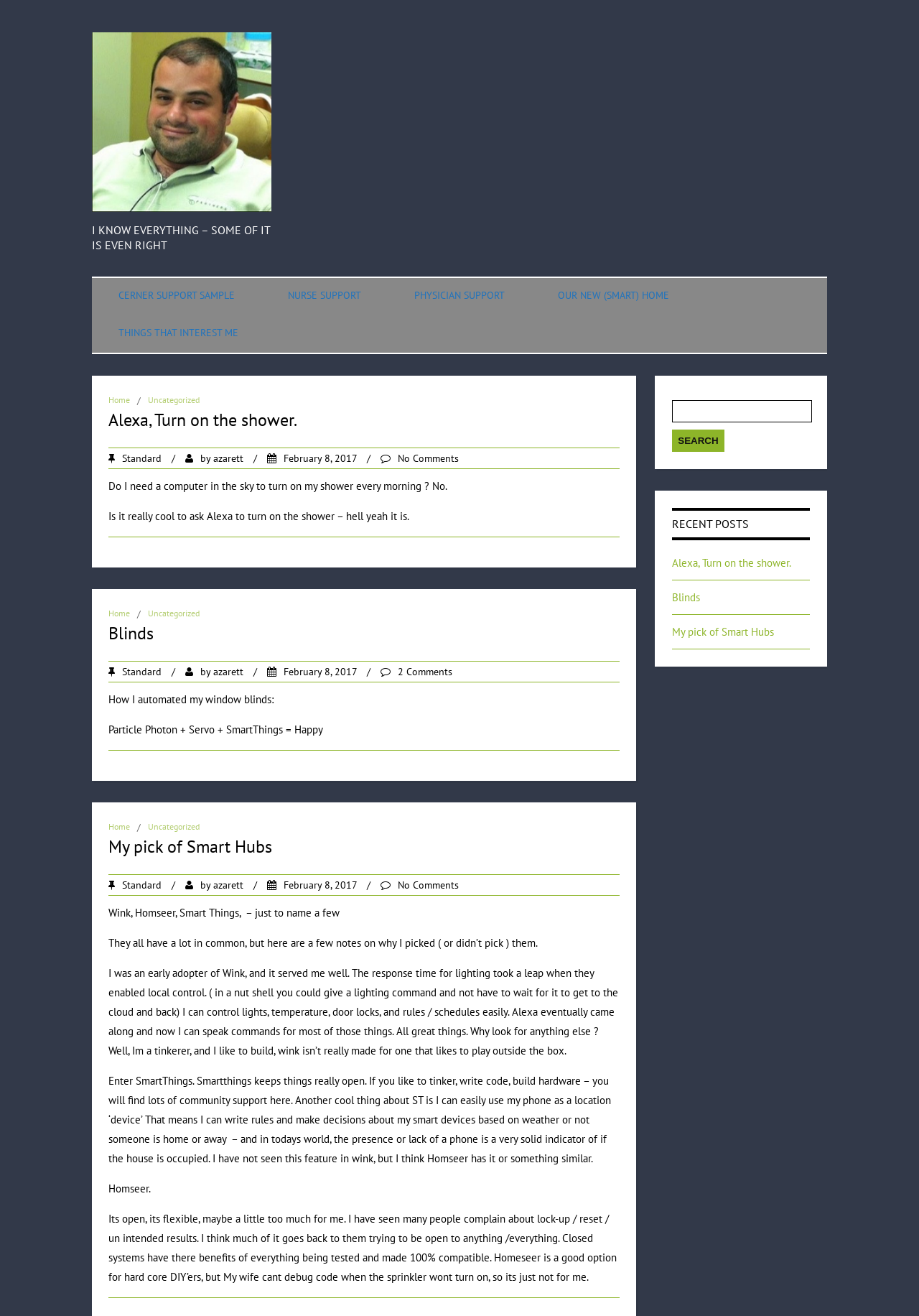Please analyze the image and provide a thorough answer to the question:
What is the category of the blog posts?

I found the category of the blog posts by looking at the link elements that contain the category name. The category name is 'Uncategorized' which is mentioned in each blog post.